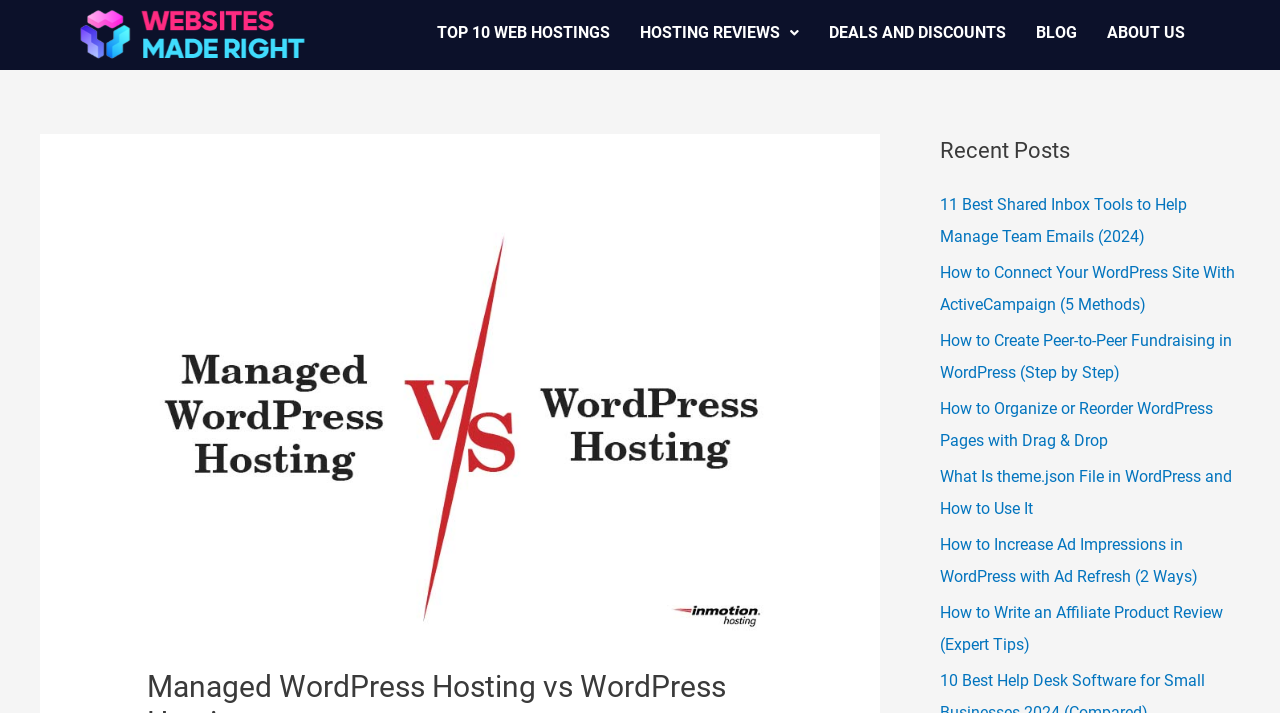Identify the bounding box coordinates of the region that should be clicked to execute the following instruction: "View the 'FEATURES' page".

None